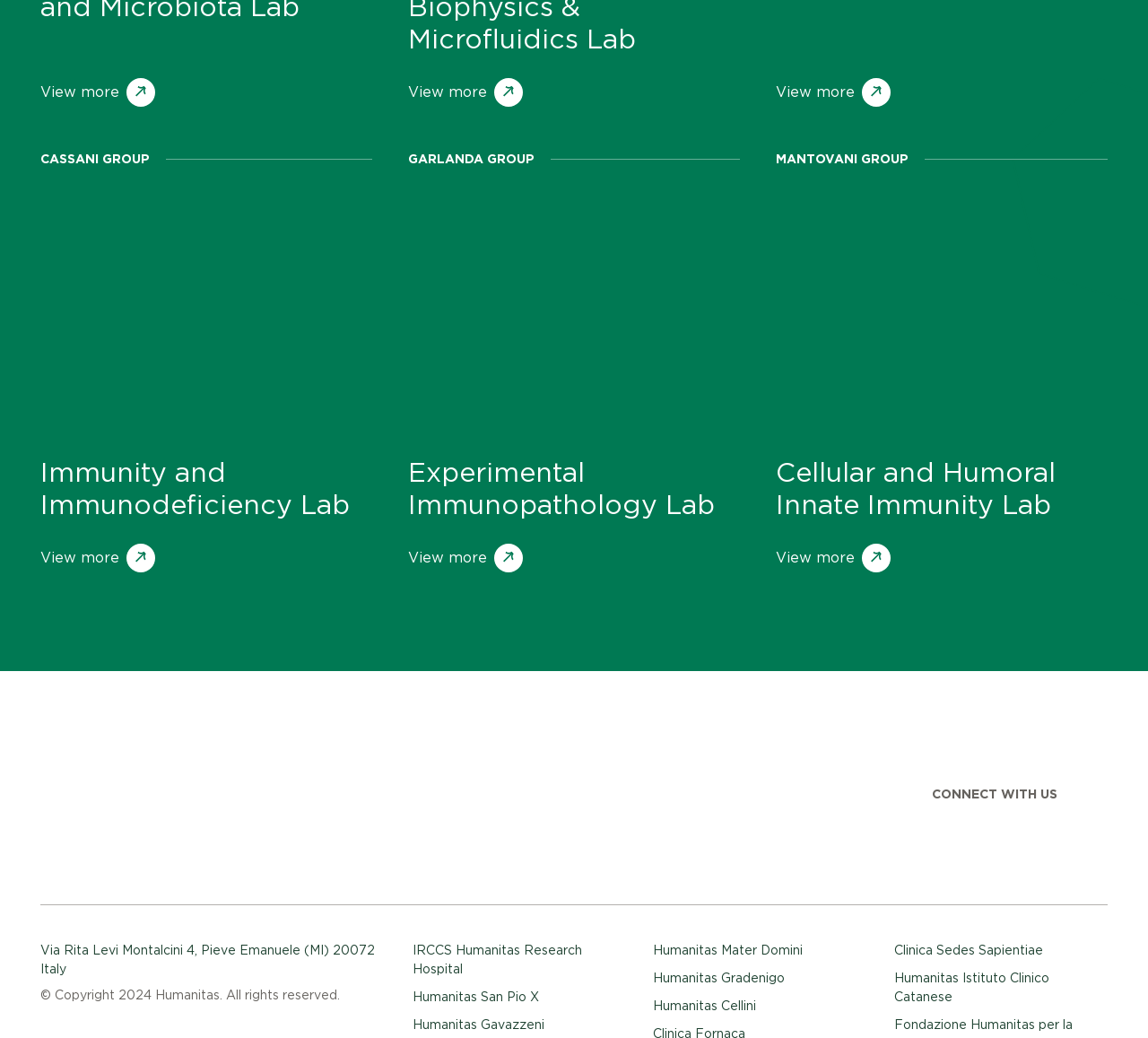How many 'View more' links are there on this webpage?
By examining the image, provide a one-word or phrase answer.

4